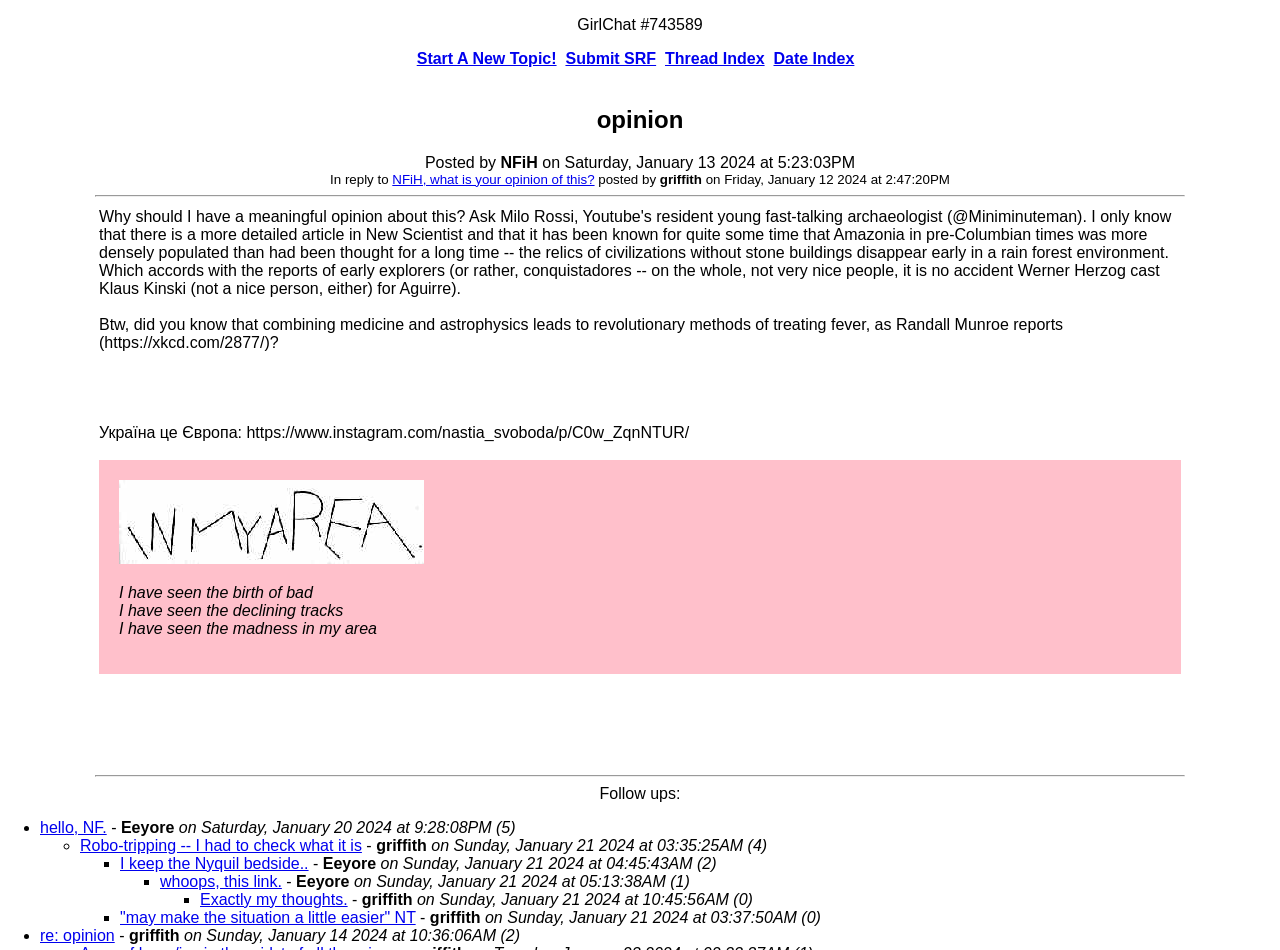Determine the bounding box coordinates of the target area to click to execute the following instruction: "View the link 'hello, NF.'."

[0.031, 0.862, 0.083, 0.88]